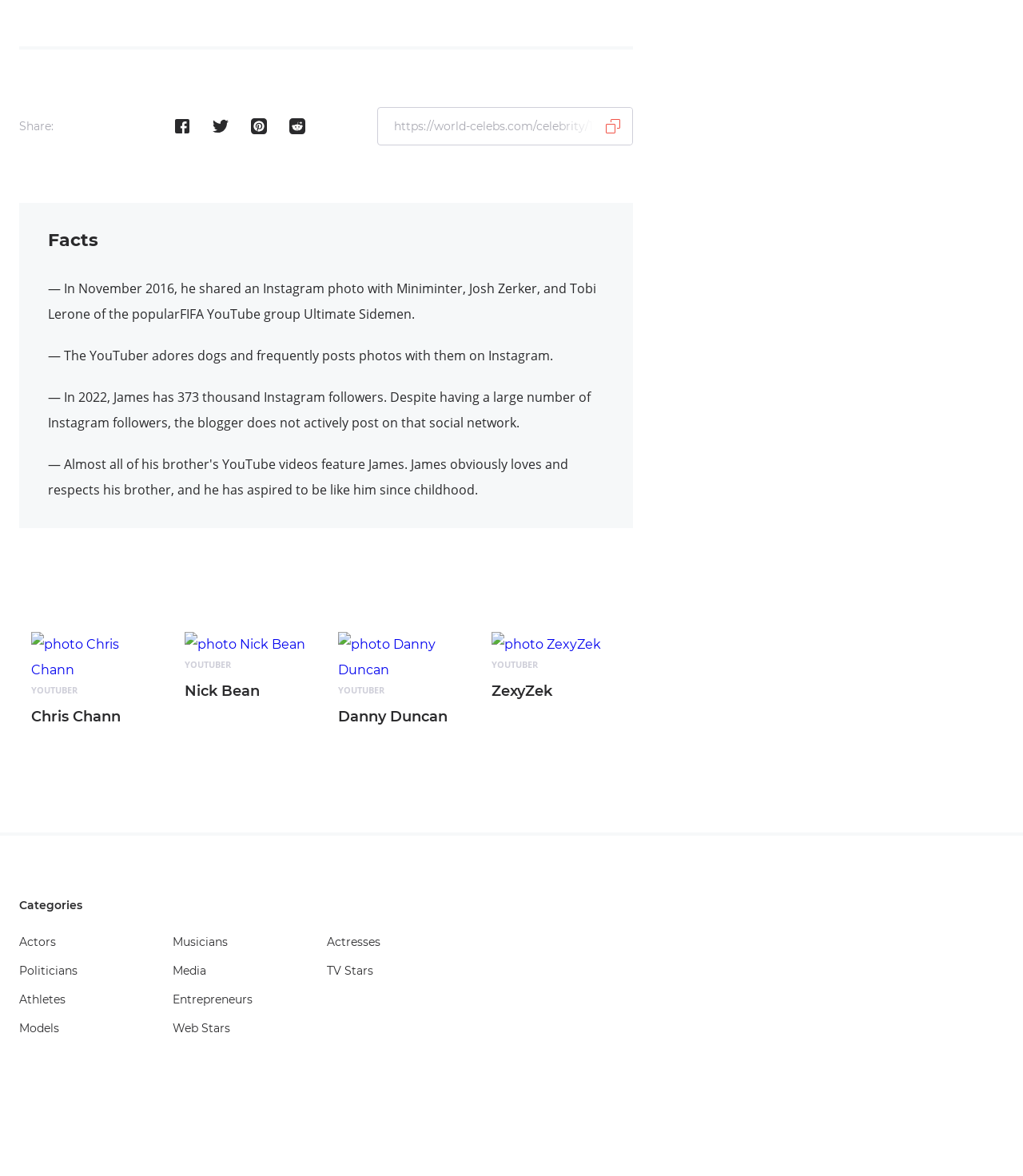Specify the bounding box coordinates of the area to click in order to follow the given instruction: "View Chris Chann's profile."

[0.031, 0.563, 0.157, 0.618]